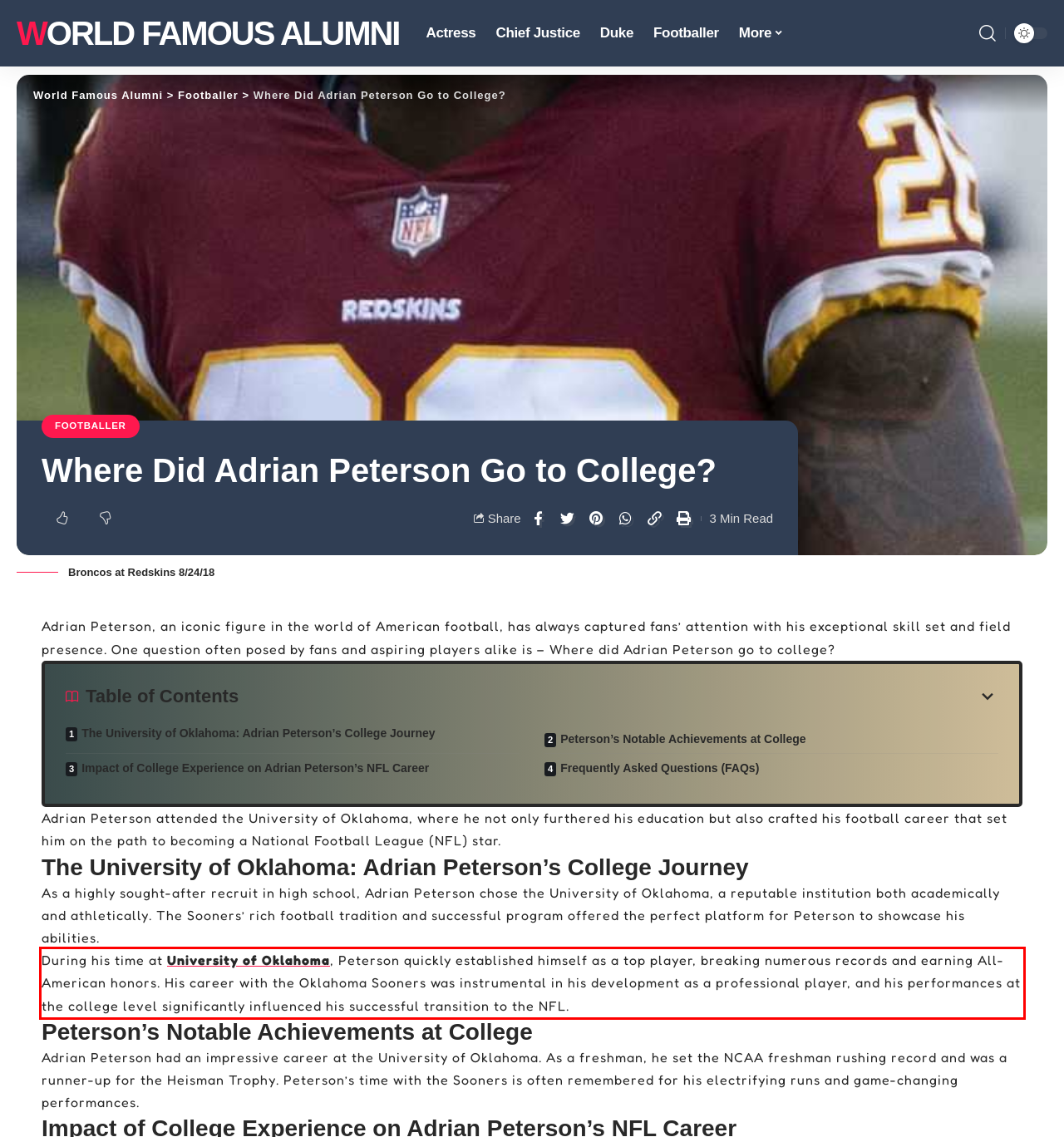You are provided with a screenshot of a webpage containing a red bounding box. Please extract the text enclosed by this red bounding box.

During his time at University of Oklahoma, Peterson quickly established himself as a top player, breaking numerous records and earning All-American honors. His career with the Oklahoma Sooners was instrumental in his development as a professional player, and his performances at the college level significantly influenced his successful transition to the NFL.